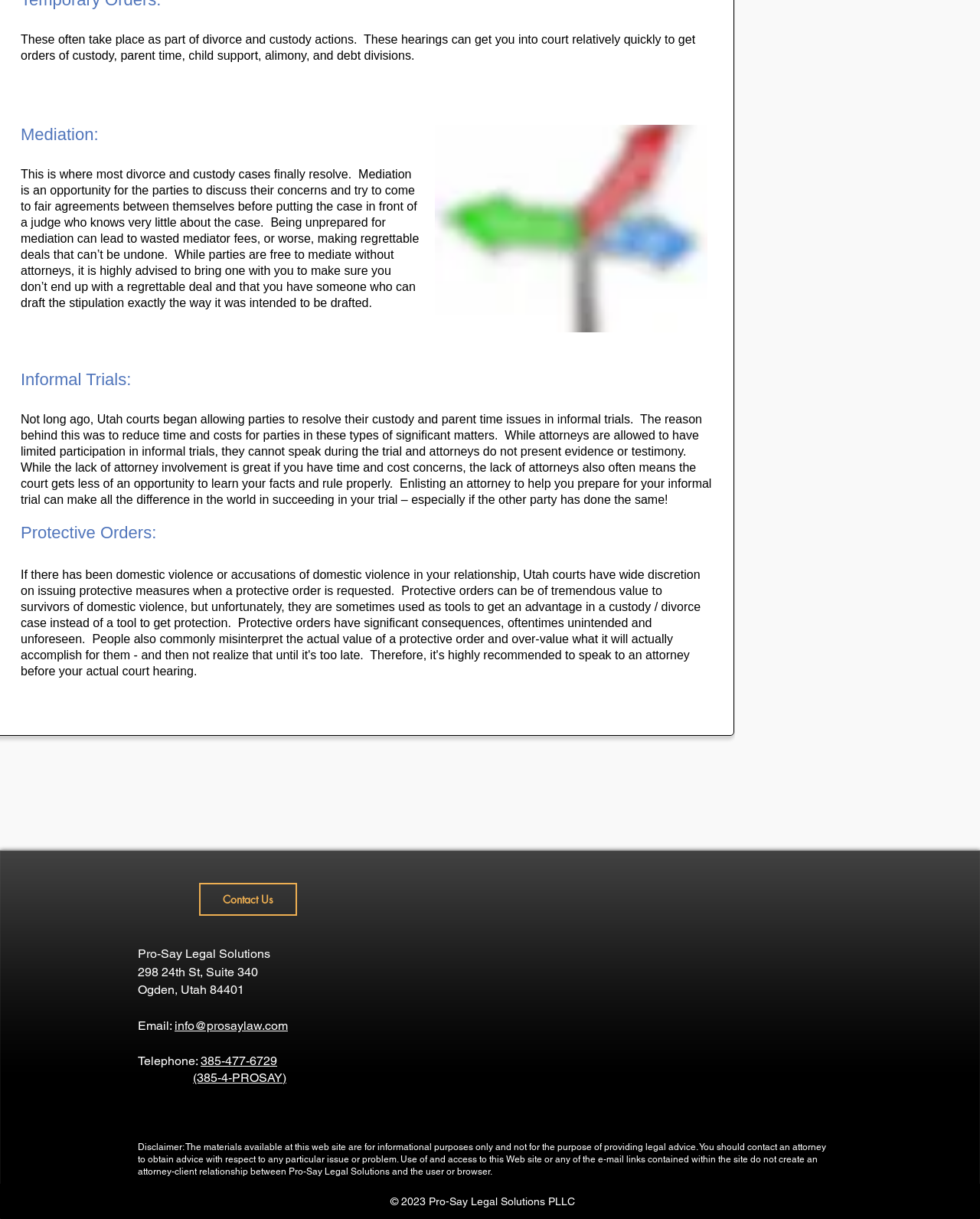Please provide a detailed answer to the question below by examining the image:
How can you contact the law firm?

I found the answer by looking at the contact information section of the webpage. The text 'Email:' and 'Telephone:' suggest that you can contact the law firm through email or phone. The email address and phone number are also provided.